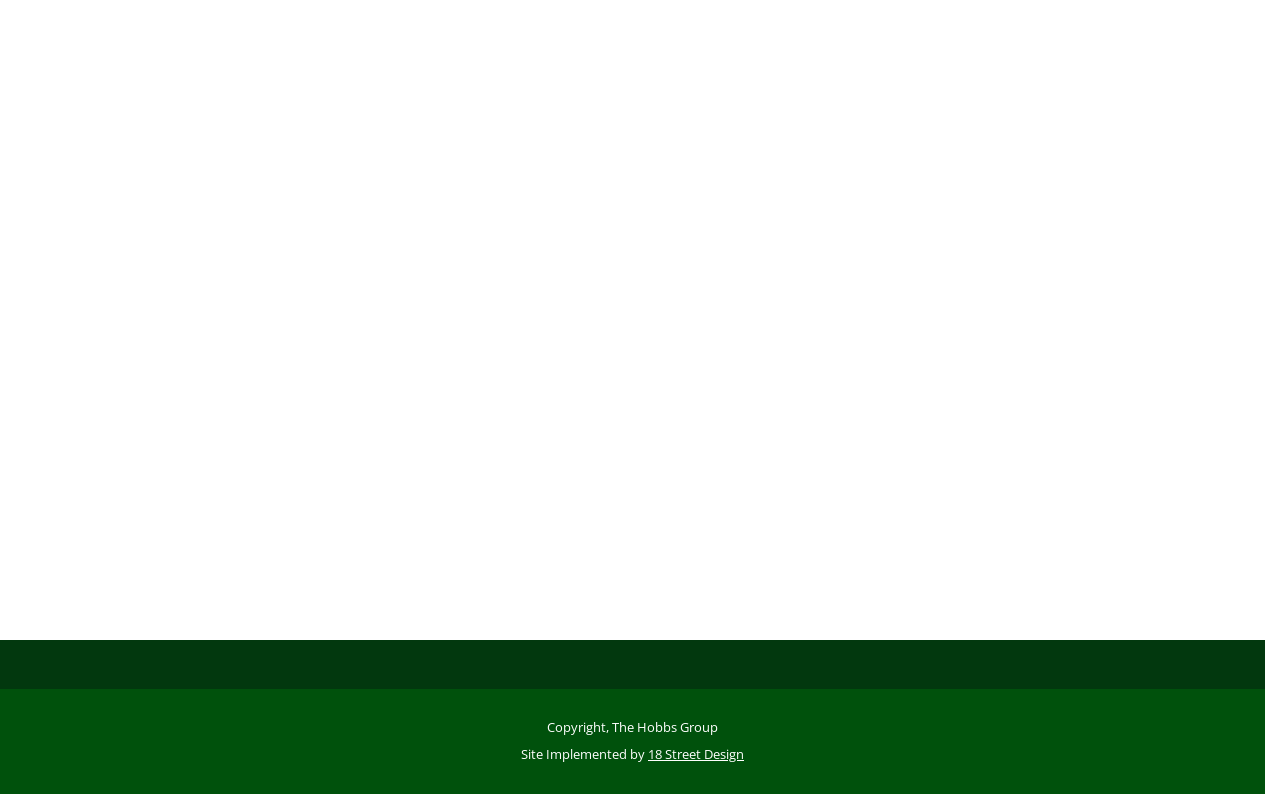Locate the bounding box of the UI element with the following description: "Hobbs Group Advisors".

[0.041, 0.742, 0.223, 0.772]